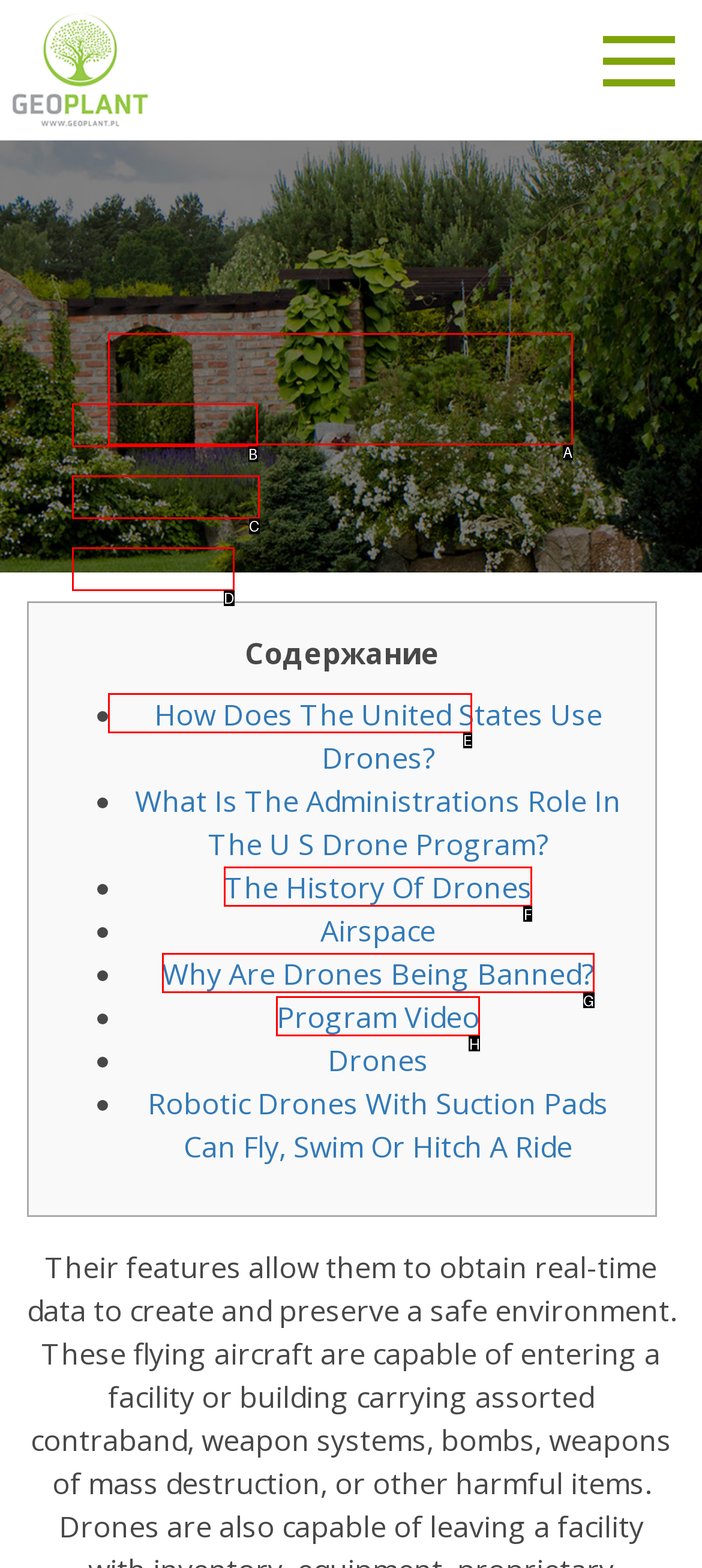Select the letter from the given choices that aligns best with the description: Why Are Drones Being Banned?. Reply with the specific letter only.

G